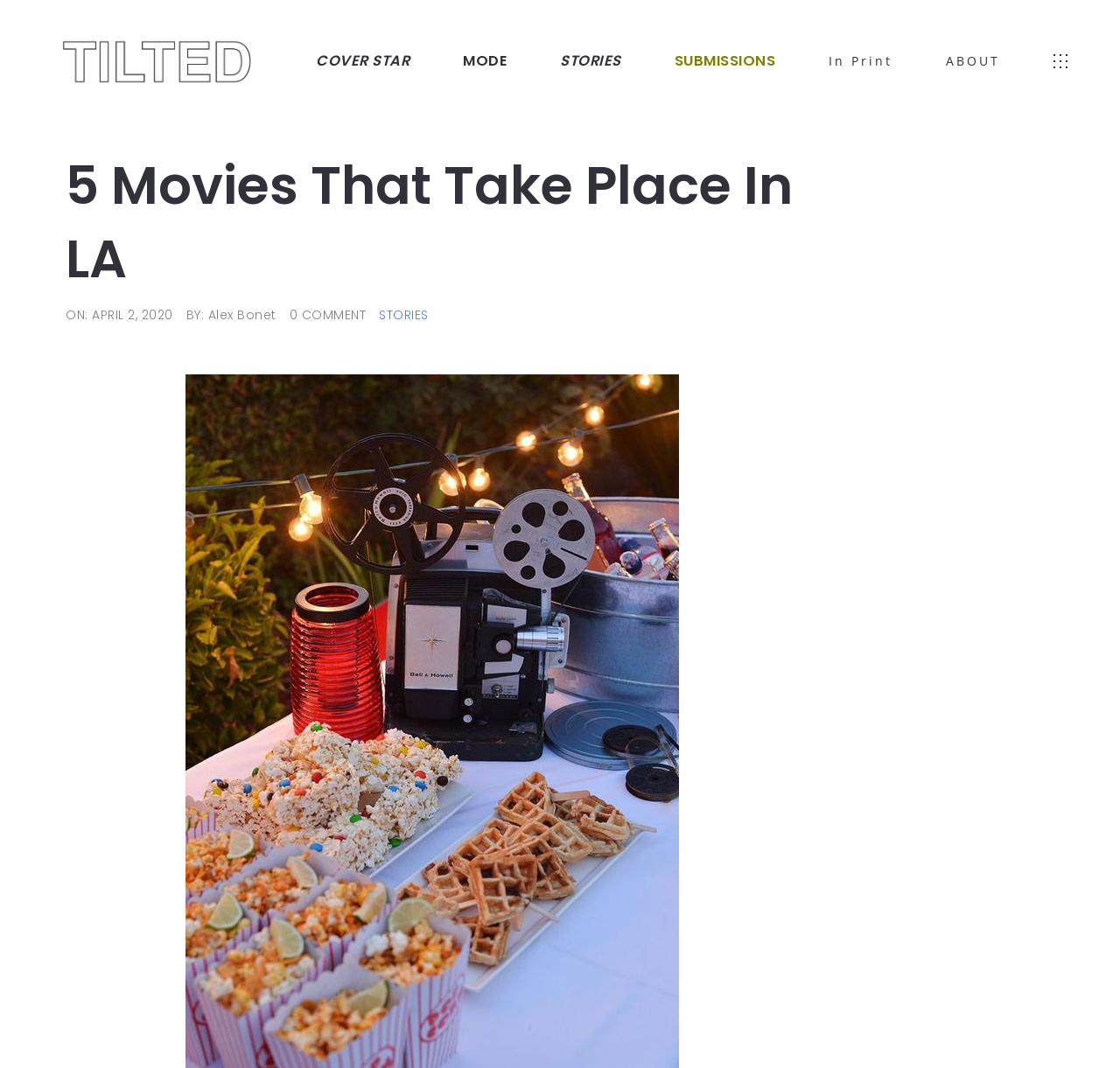What are the categories listed in the top navigation bar?
Use the image to give a comprehensive and detailed response to the question.

The top navigation bar has several links, which are 'COVER STAR', 'MODE', 'STORIES', 'SUBMISSIONS', 'In Print', and 'ABOUT'. These are likely categories or sections of the website.